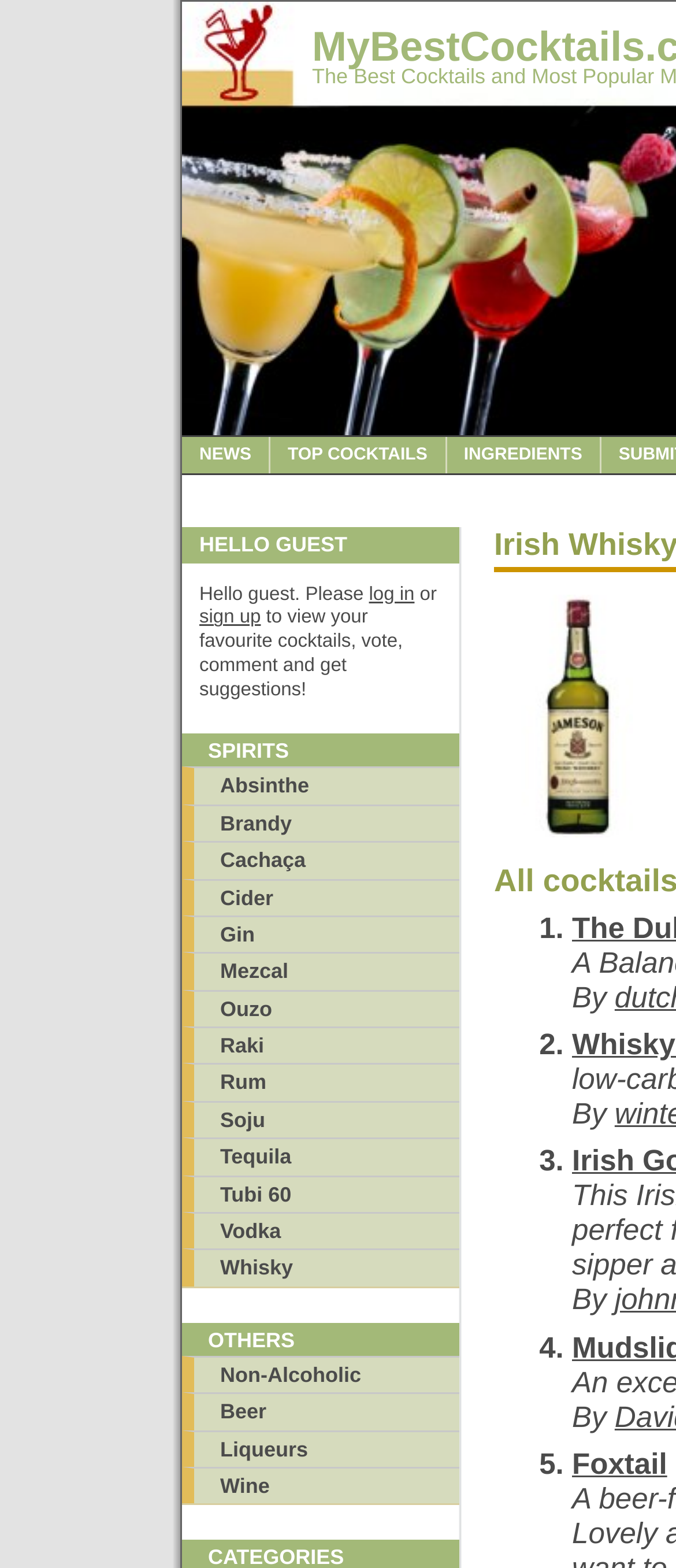Please answer the following question using a single word or phrase: 
How many cocktails are listed in the top 5?

5